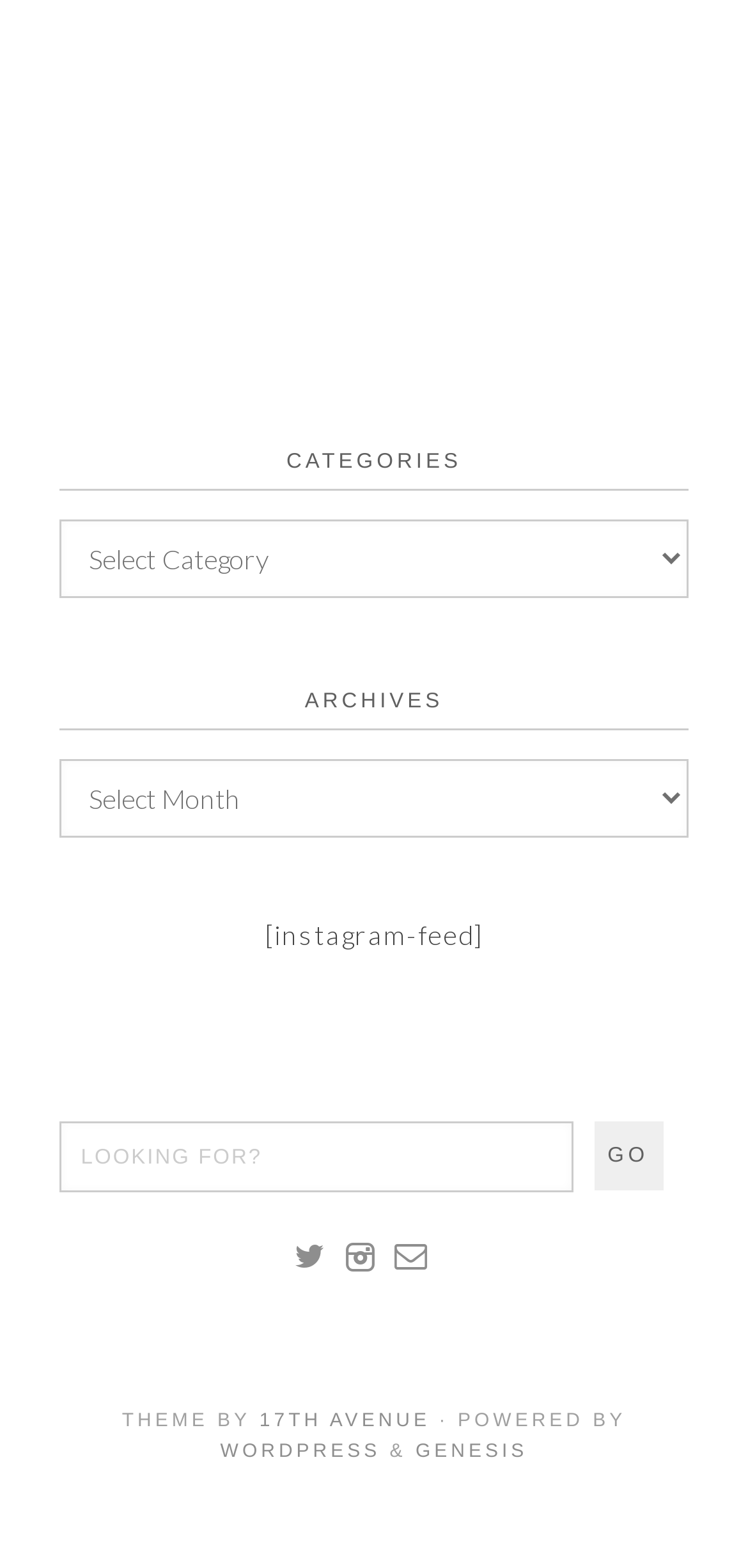Locate the bounding box coordinates of the element's region that should be clicked to carry out the following instruction: "Click on WordPress". The coordinates need to be four float numbers between 0 and 1, i.e., [left, top, right, bottom].

[0.295, 0.919, 0.509, 0.933]